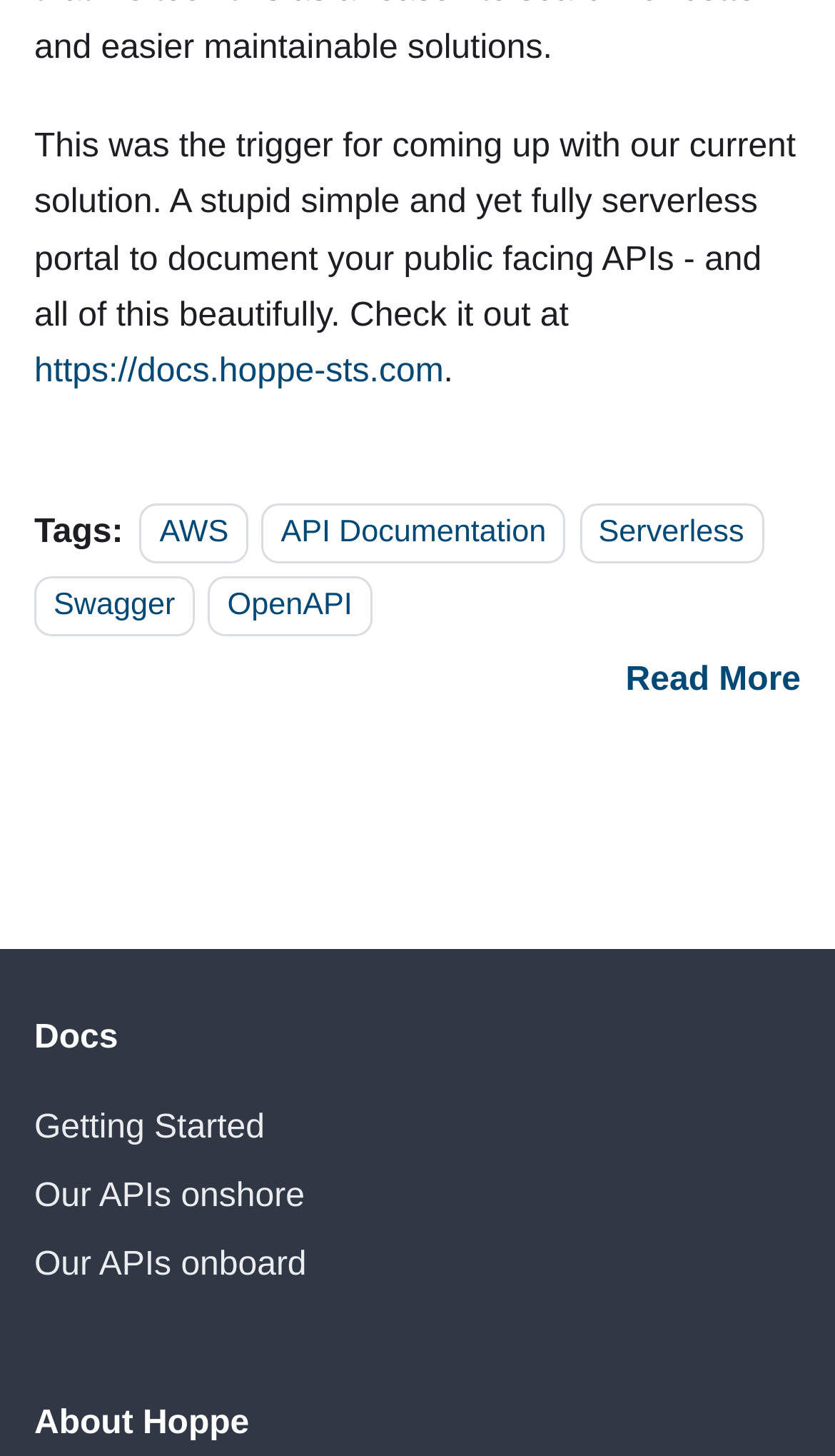Locate the bounding box coordinates of the element that should be clicked to fulfill the instruction: "View APIs onshore".

[0.041, 0.799, 0.959, 0.846]